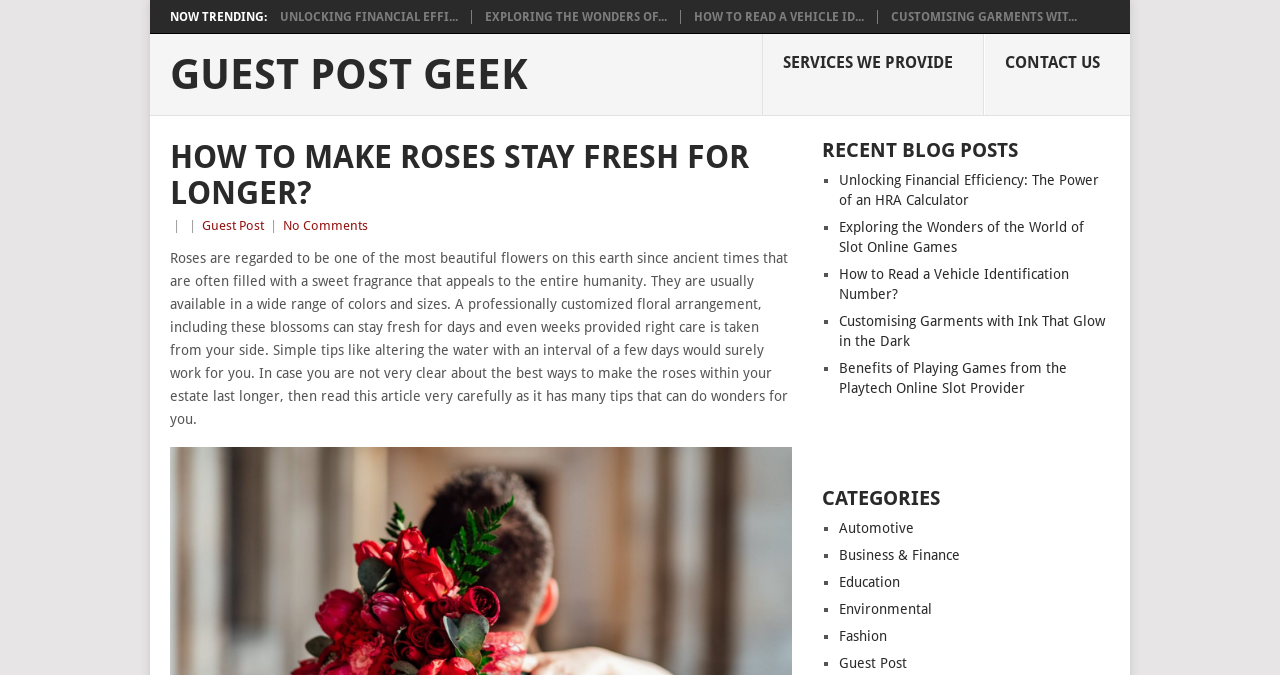What categories are available on the website?
Offer a detailed and full explanation in response to the question.

The categories are listed under the heading 'CATEGORIES' and there are 6 categories listed with bullet points, including Automotive, Business & Finance, Education, Environmental, Fashion, and Guest Post.